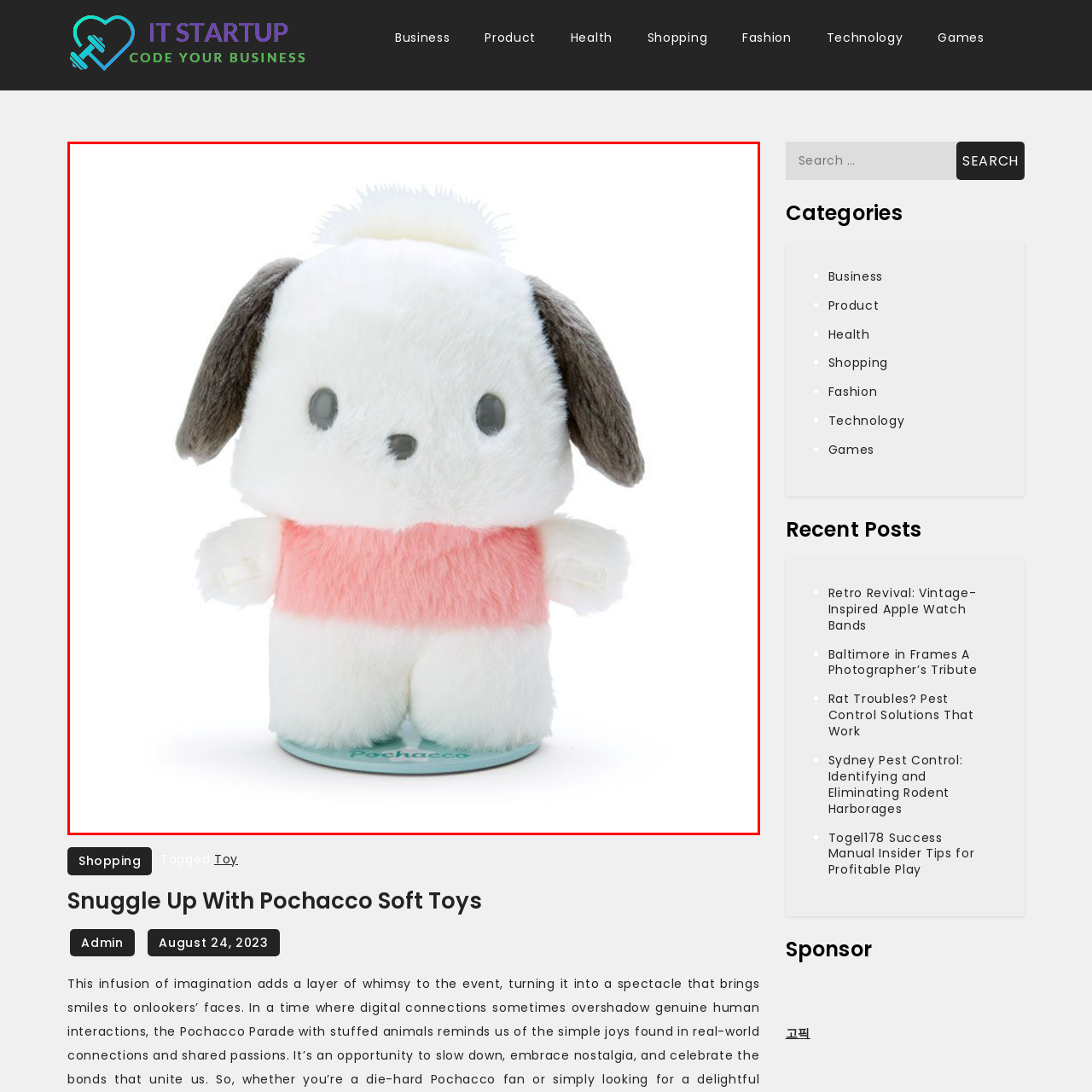Offer an in-depth description of the image encased within the red bounding lines.

The image features a delightful plush toy of Pochacco, a beloved character known for its adorable appearance. This soft toy showcases a round head paired with large, expressive eyes and a cheerful expression. Pochacco's body is primarily white, adorned with a soft pink stripe across its middle, enhancing its playful charm. Its floppy ears and fluffy tail add to its endearing qualities, making it a perfect companion for children and fans of all ages. Standing on a round base with the name "Pochacco" printed, this plush is not only a comforting toy but also a collectible piece for enthusiasts.